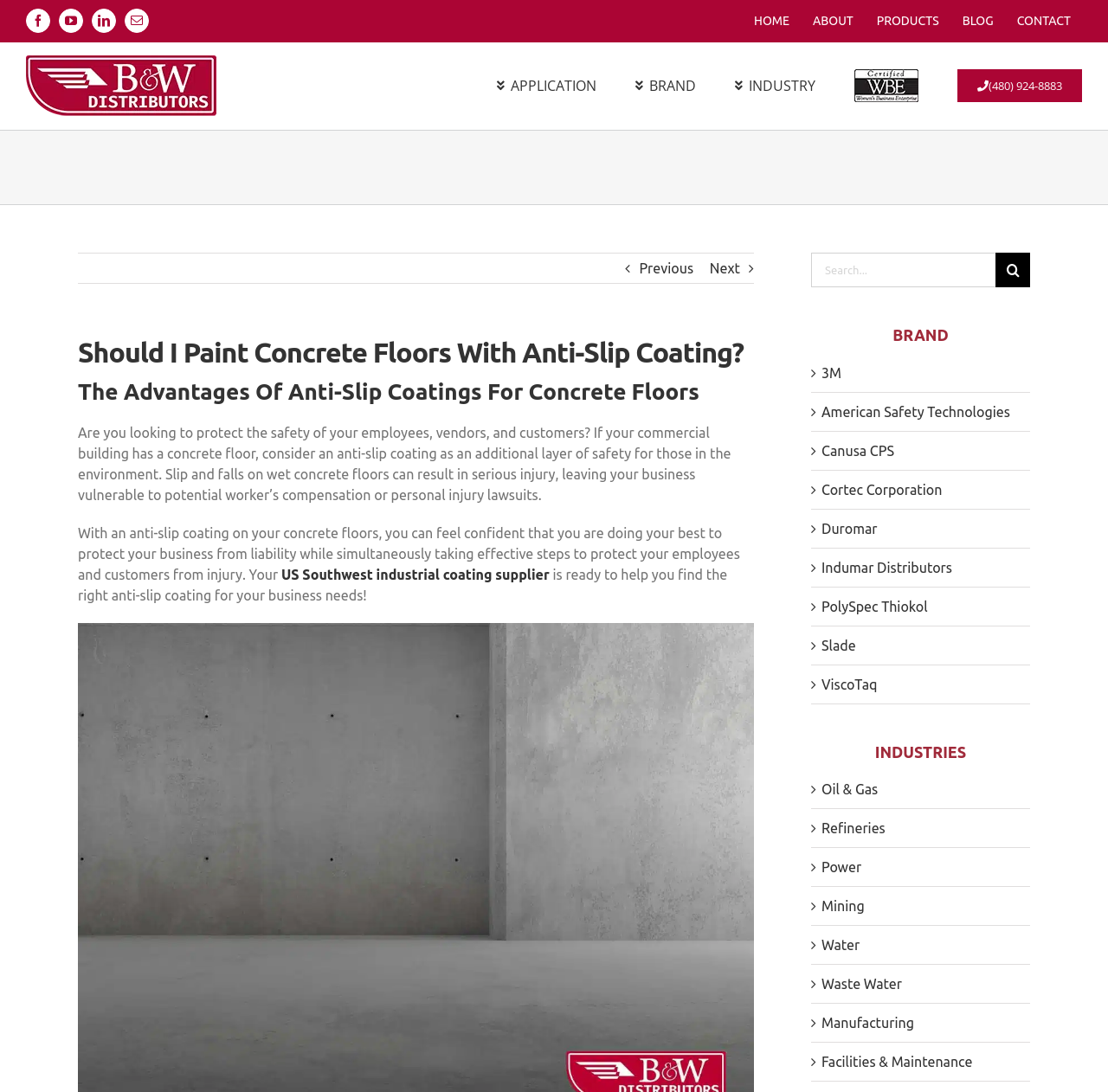Identify the coordinates of the bounding box for the element that must be clicked to accomplish the instruction: "Visit the HOME page".

[0.67, 0.002, 0.723, 0.036]